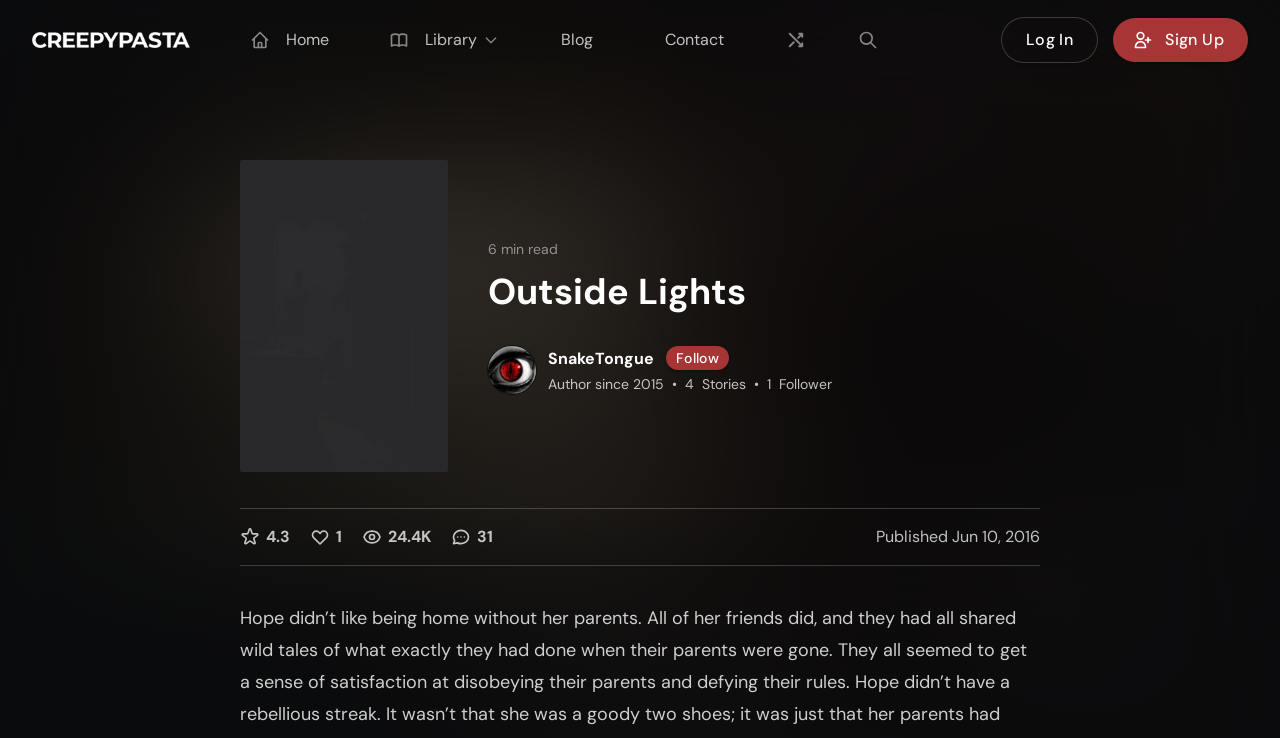Please locate the bounding box coordinates for the element that should be clicked to achieve the following instruction: "Go to the Home page". Ensure the coordinates are given as four float numbers between 0 and 1, i.e., [left, top, right, bottom].

[0.186, 0.027, 0.27, 0.081]